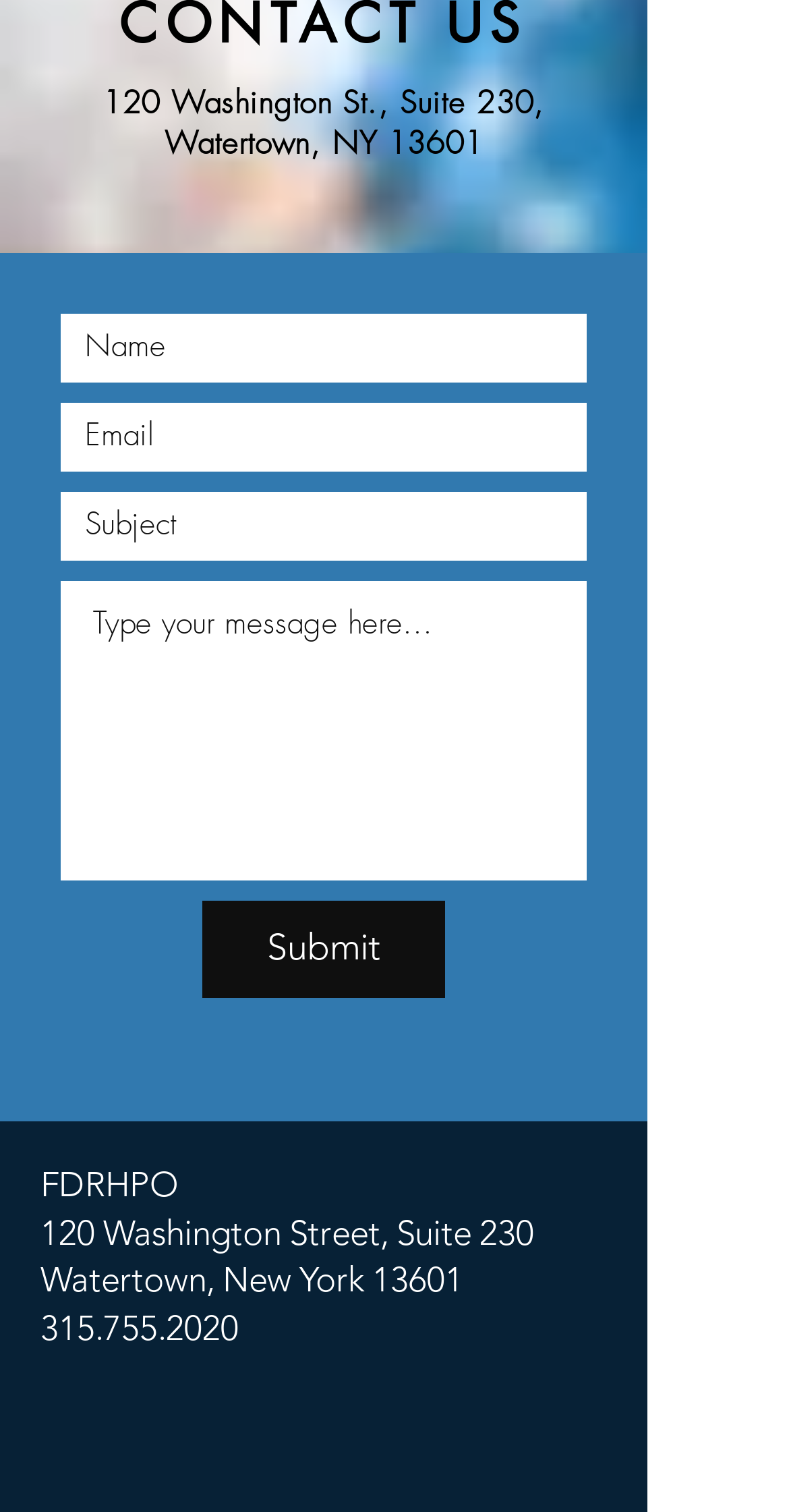Please provide a one-word or short phrase answer to the question:
What is the address of FDRHPO?

120 Washington St., Suite 230, Watertown, NY 13601